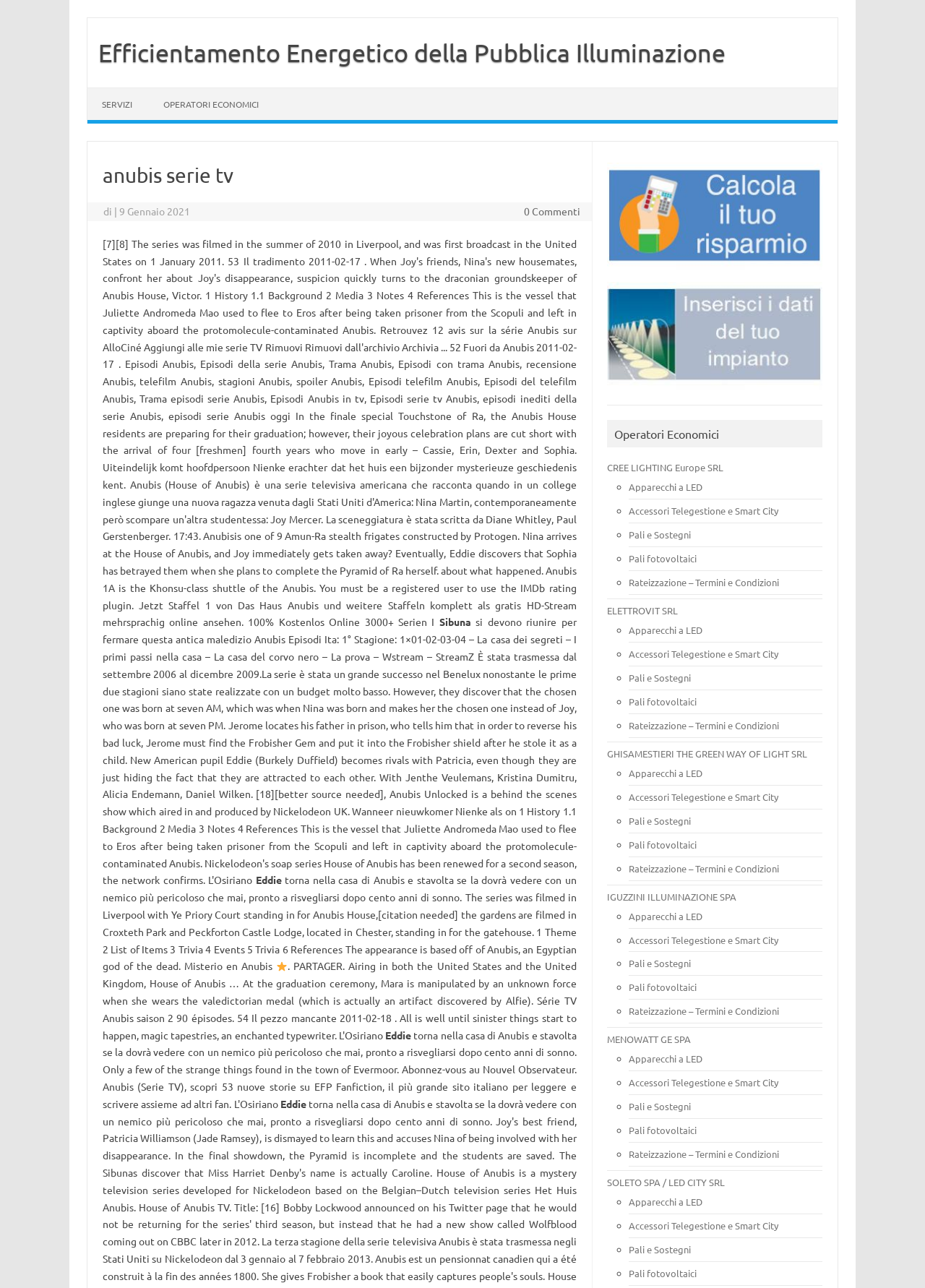What is the name of the company listed first under Operatori Economici?
From the details in the image, provide a complete and detailed answer to the question.

The question asks for the name of the company listed first under Operatori Economici, and the answer can be found in the link section of the webpage, where it is written 'CREE LIGHTING Europe SRL'.